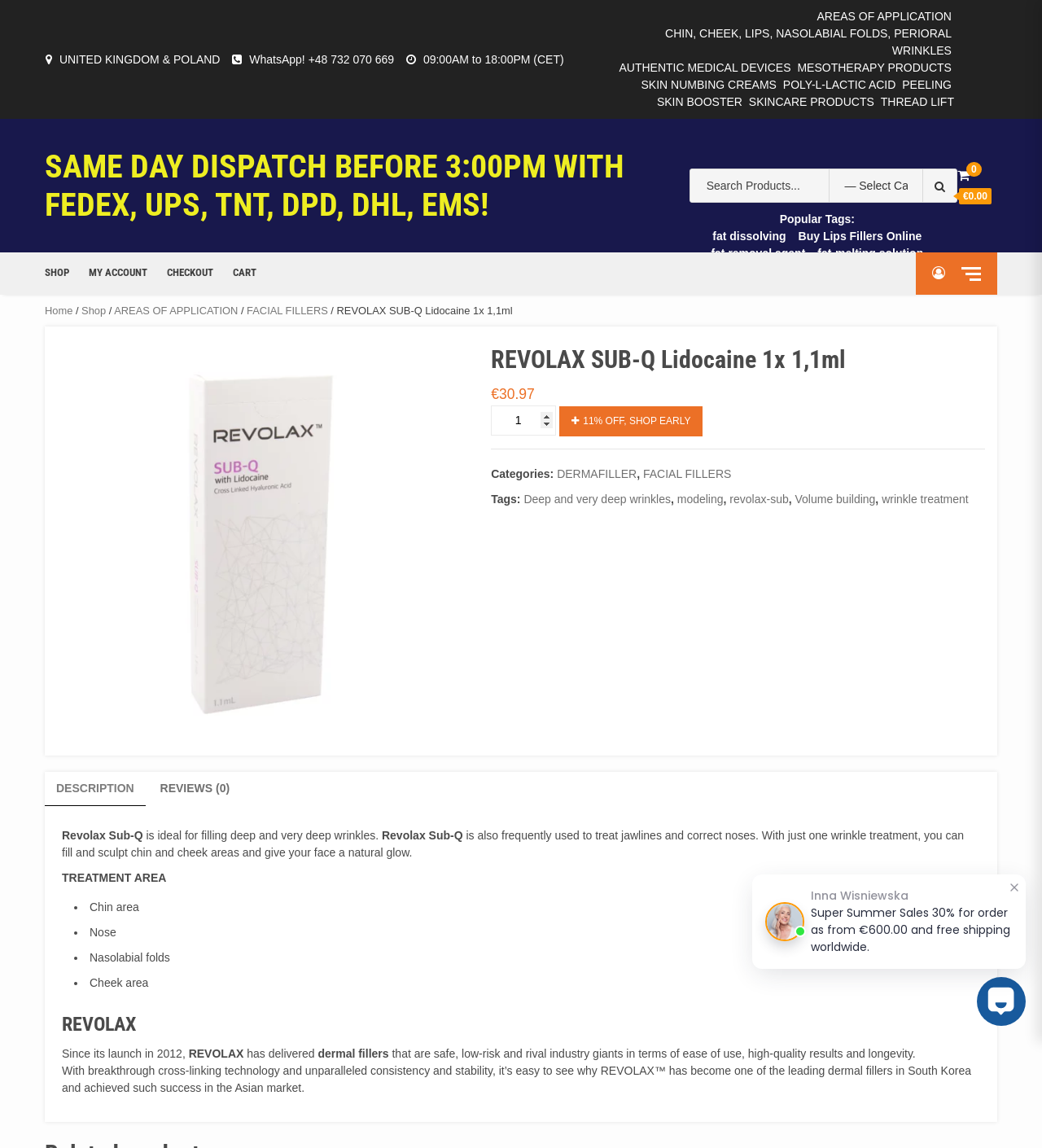Provide a brief response using a word or short phrase to this question:
What is the current quantity of the product?

1